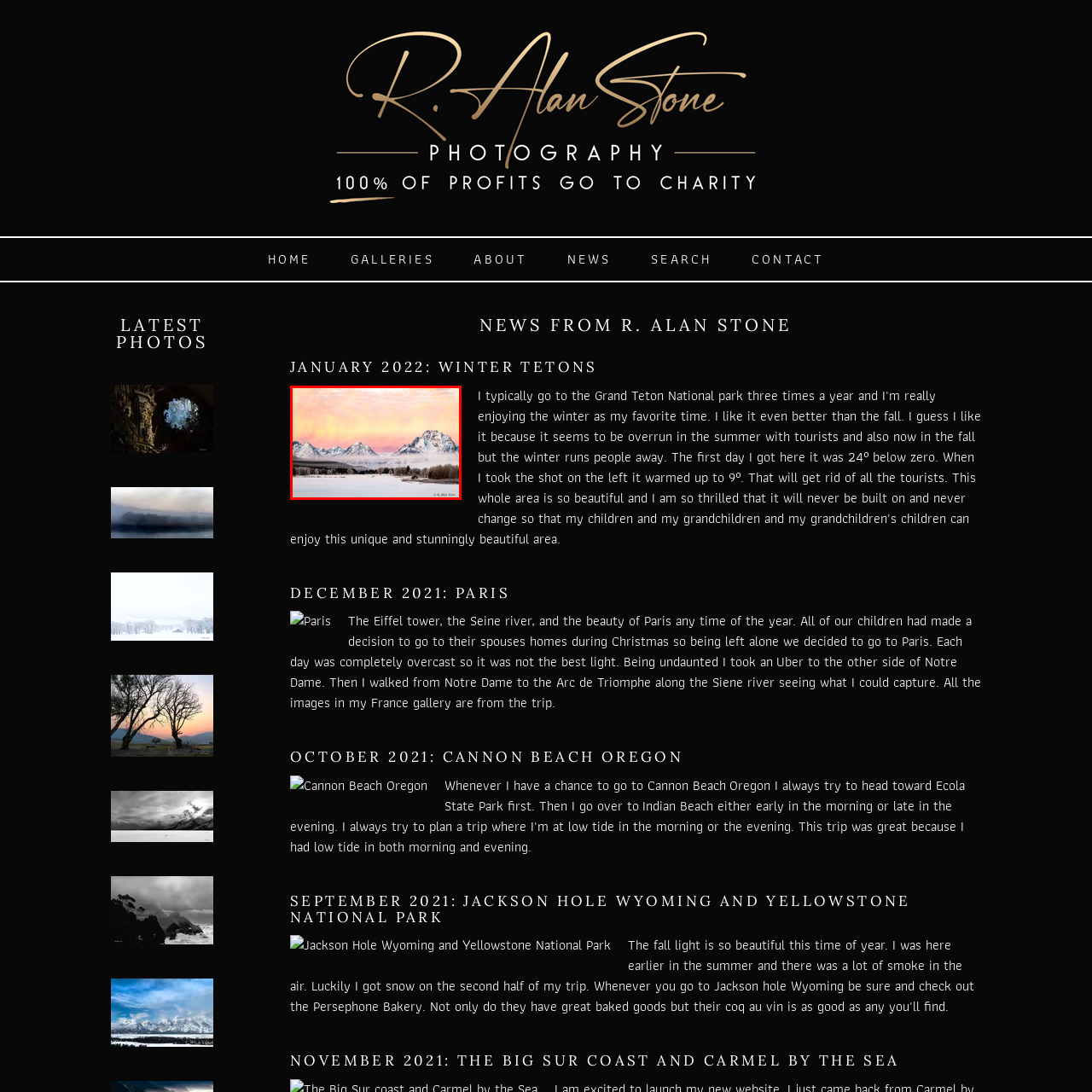What is the season depicted in the image?
Take a close look at the image within the red bounding box and respond to the question with detailed information.

The caption is titled 'Winter Tetons' and describes the scene as showcasing the beauty of the Teton mountain range during winter, hence the answer is Winter.